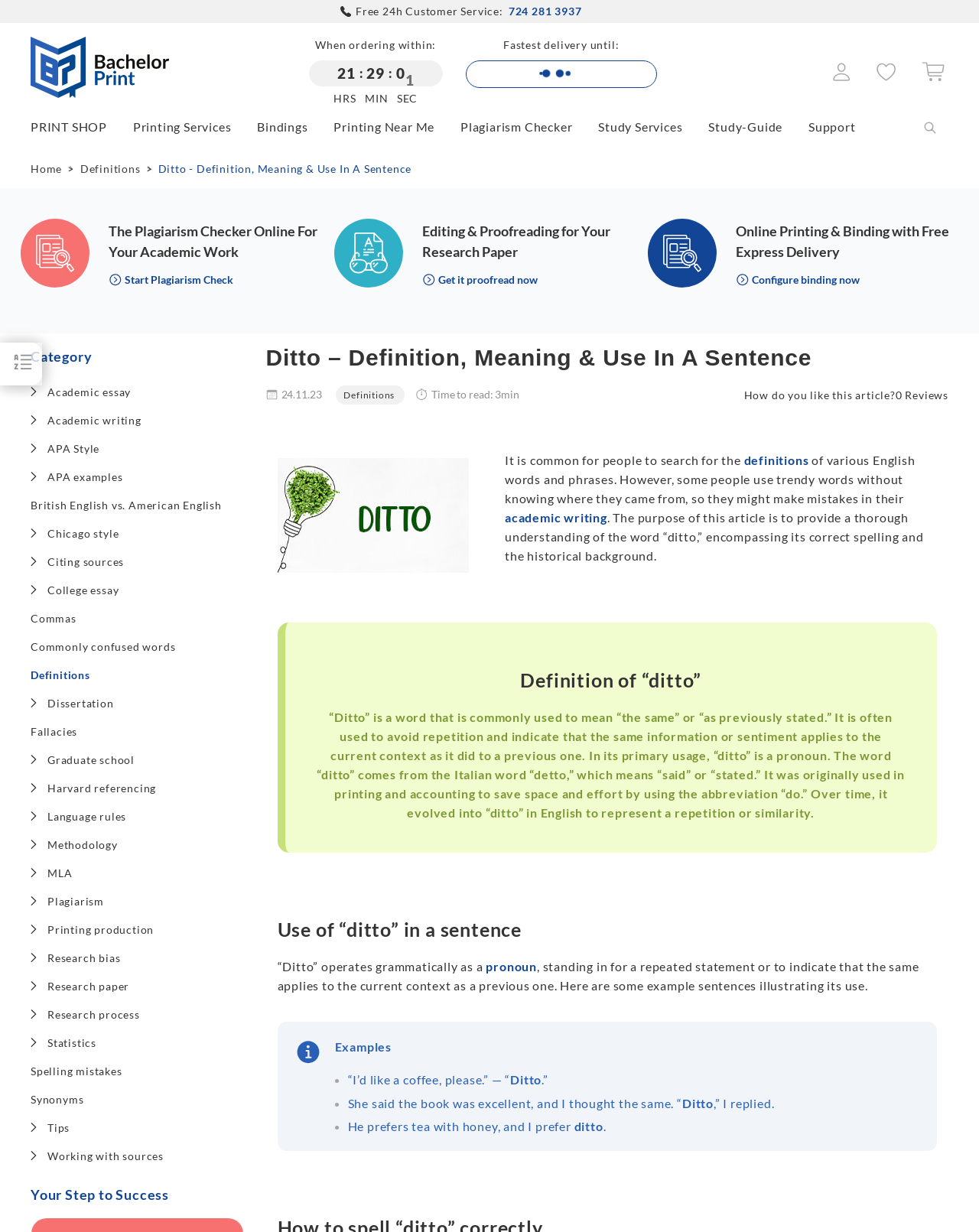Describe all the visual and textual components of the webpage comprehensively.

This webpage is about the definition and meaning of the word "ditto" with examples of its usage in a sentence. At the top, there is a customer service section with a phone number and a countdown timer showing the time left for fastest delivery. Below that, there are links to various services such as "My Account", "Wish list", and "Proceed To Checkout".

On the left side, there is a menu with links to different categories, including "PRINT SHOP", "Printing Services", "Bindings", and "Study Services". Below that, there is a section with links to various academic topics, including "Academic essay", "APA Style", "Chicago style", and "Research paper".

The main content of the webpage is divided into sections, starting with a heading "Your Step to Success" followed by a subheading "Ditto – Definition, Meaning & Use In A Sentence". Below that, there is a section with the published date and time to read the article, which is 3 minutes.

The article itself starts with a brief introduction, followed by a section explaining the definition of "ditto" and its usage. There is an image on the right side of the article, and the text is divided into paragraphs with links to related topics such as "definitions" and "academic writing". The article continues to explain the historical background of the word "ditto" and its evolution from the Italian word "detto".